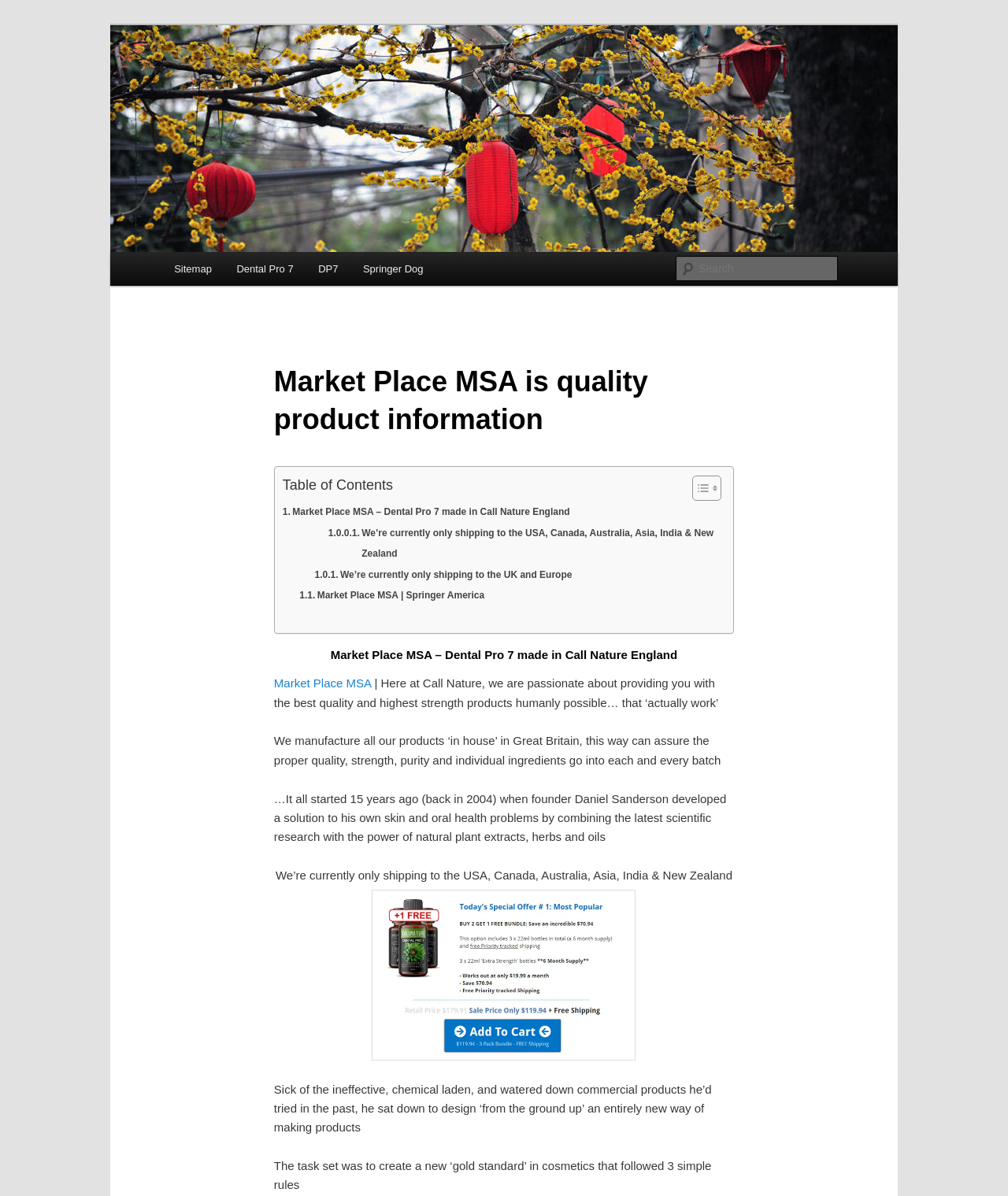Based on the image, provide a detailed and complete answer to the question: 
What is the name of the product made in England?

I found the answer by looking at the heading that says 'Market Place MSA – Dental Pro 7 made in Call Nature England'.